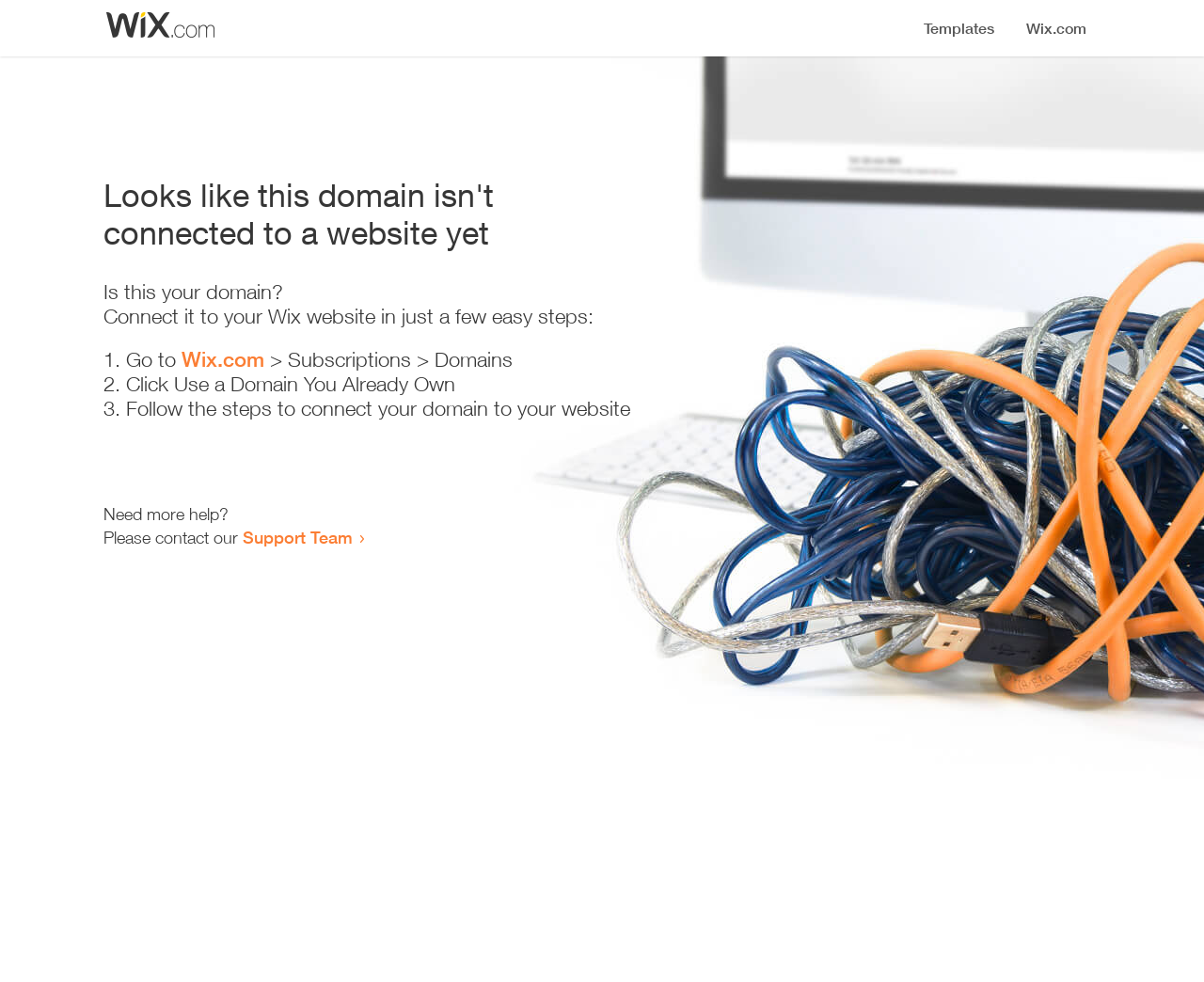Using the element description provided, determine the bounding box coordinates in the format (top-left x, top-left y, bottom-right x, bottom-right y). Ensure that all values are floating point numbers between 0 and 1. Element description: Paxil

None